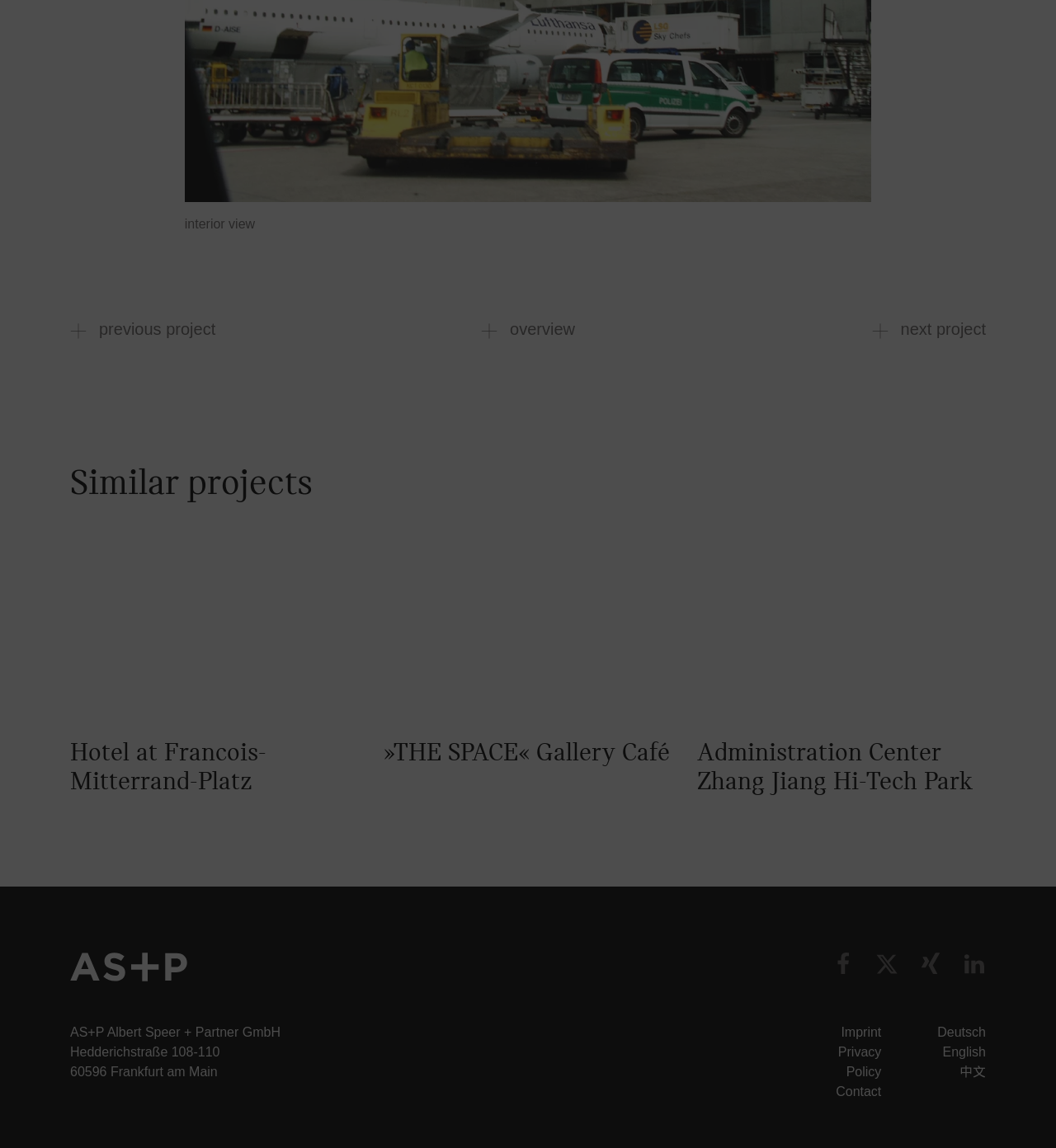What are the languages available on the website?
Observe the image and answer the question with a one-word or short phrase response.

Deutsch, English, 中文